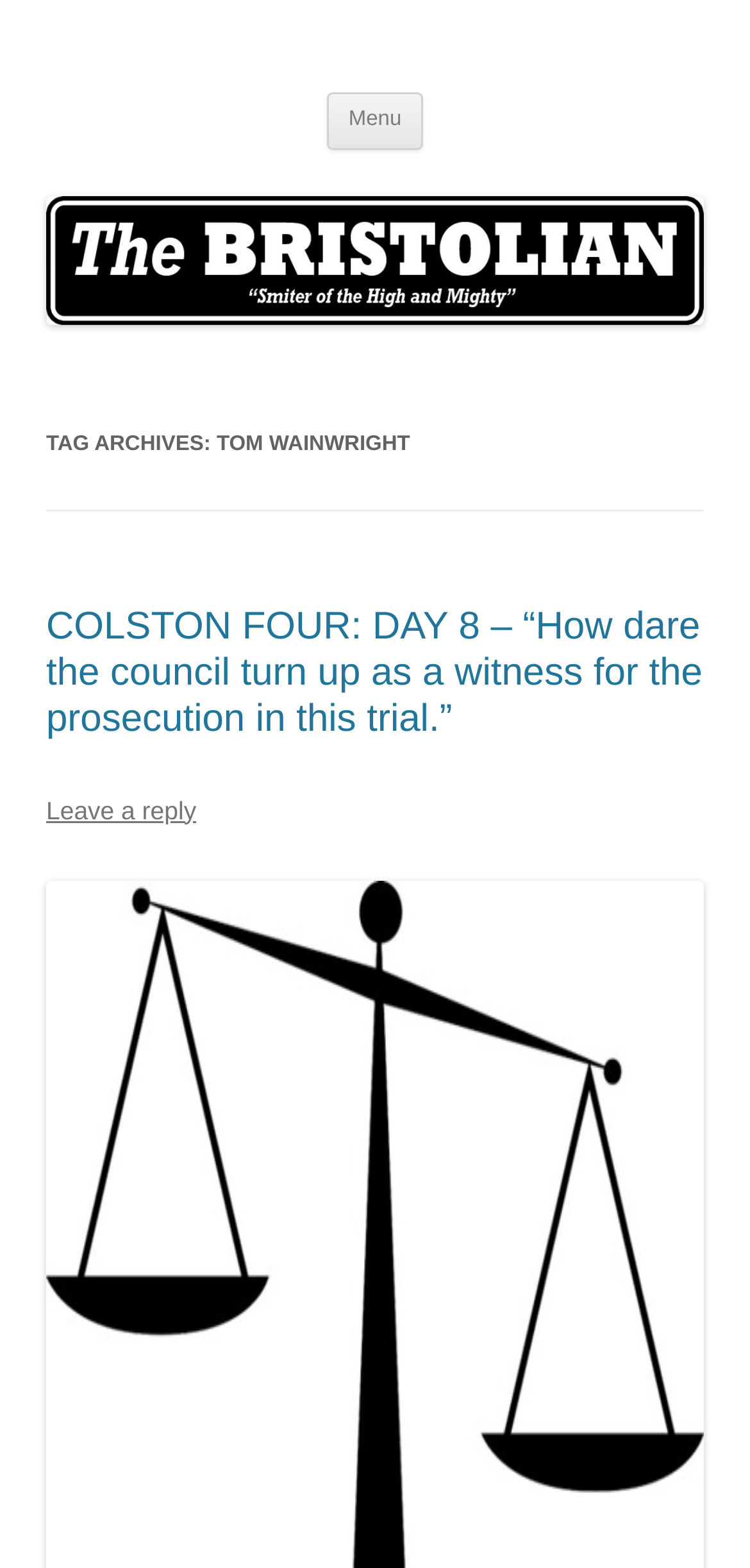Answer the following query concisely with a single word or phrase:
Is there an image on the page?

Yes